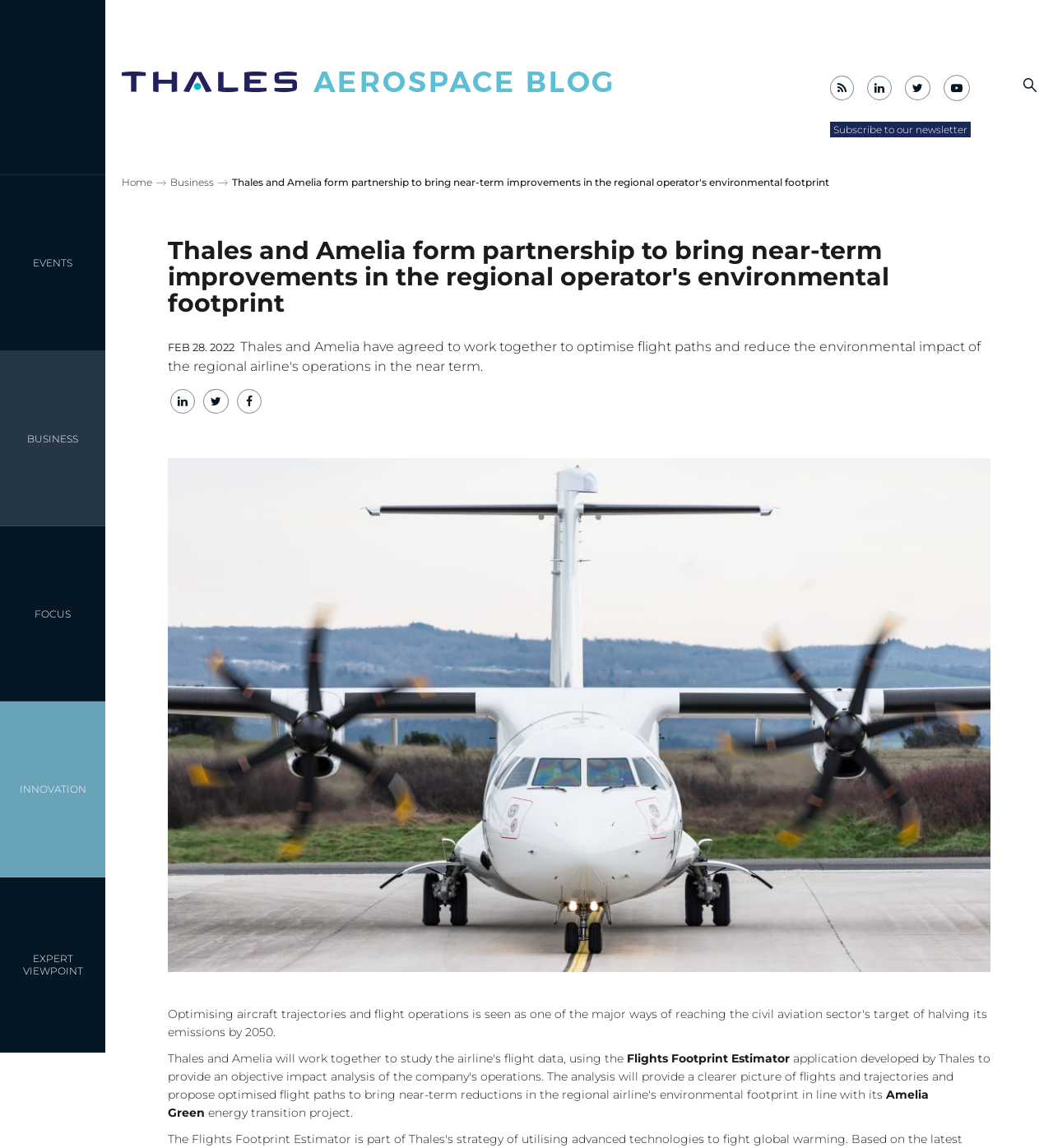Use a single word or phrase to answer the question: What is the date of the article?

FEB 28. 2022